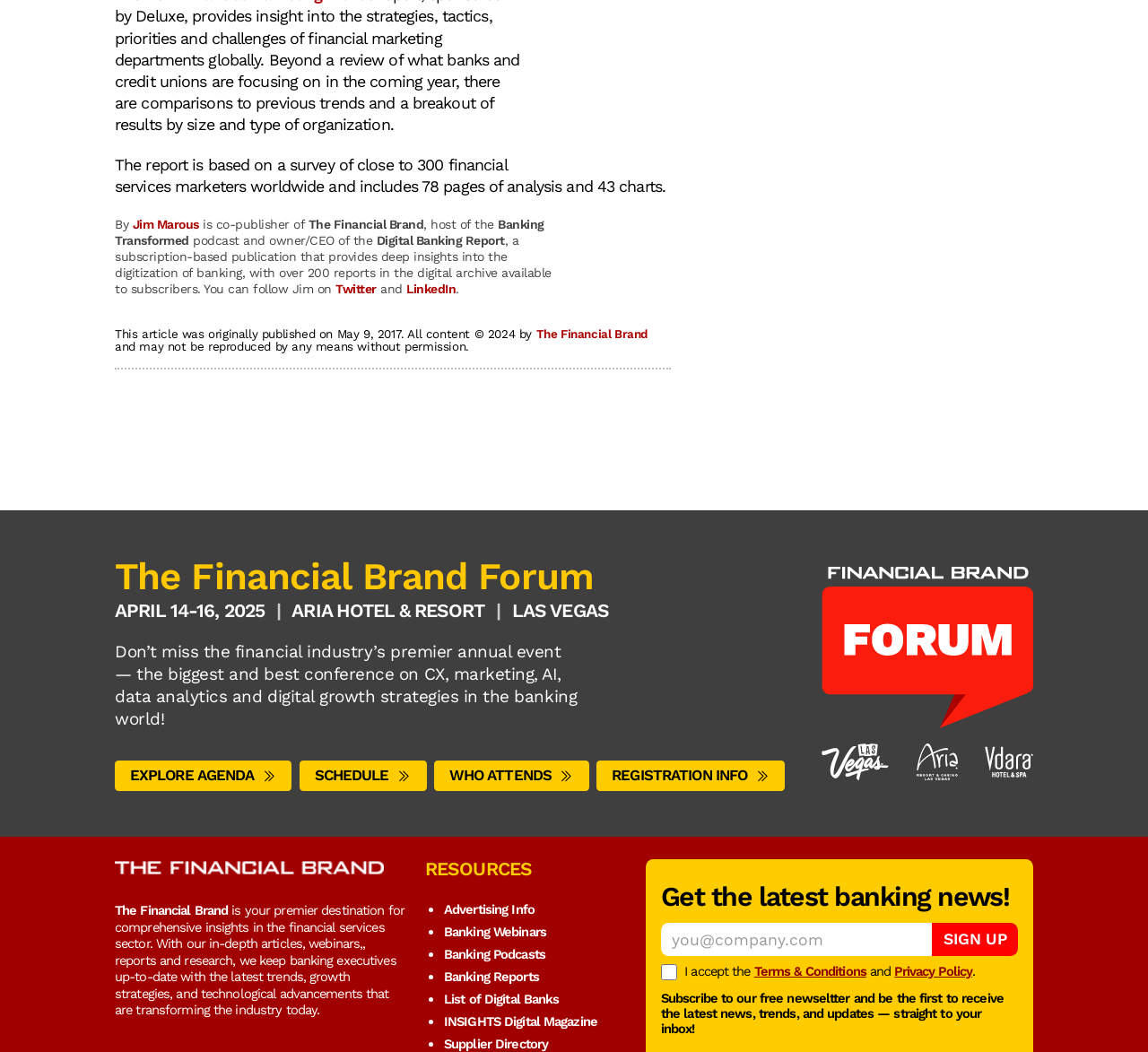Reply to the question below using a single word or brief phrase:
What is the name of the event mentioned on the webpage?

The Financial Brand Forum